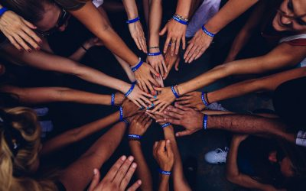What is the theme of the accompanying content?
Please look at the screenshot and answer in one word or a short phrase.

employee engagement